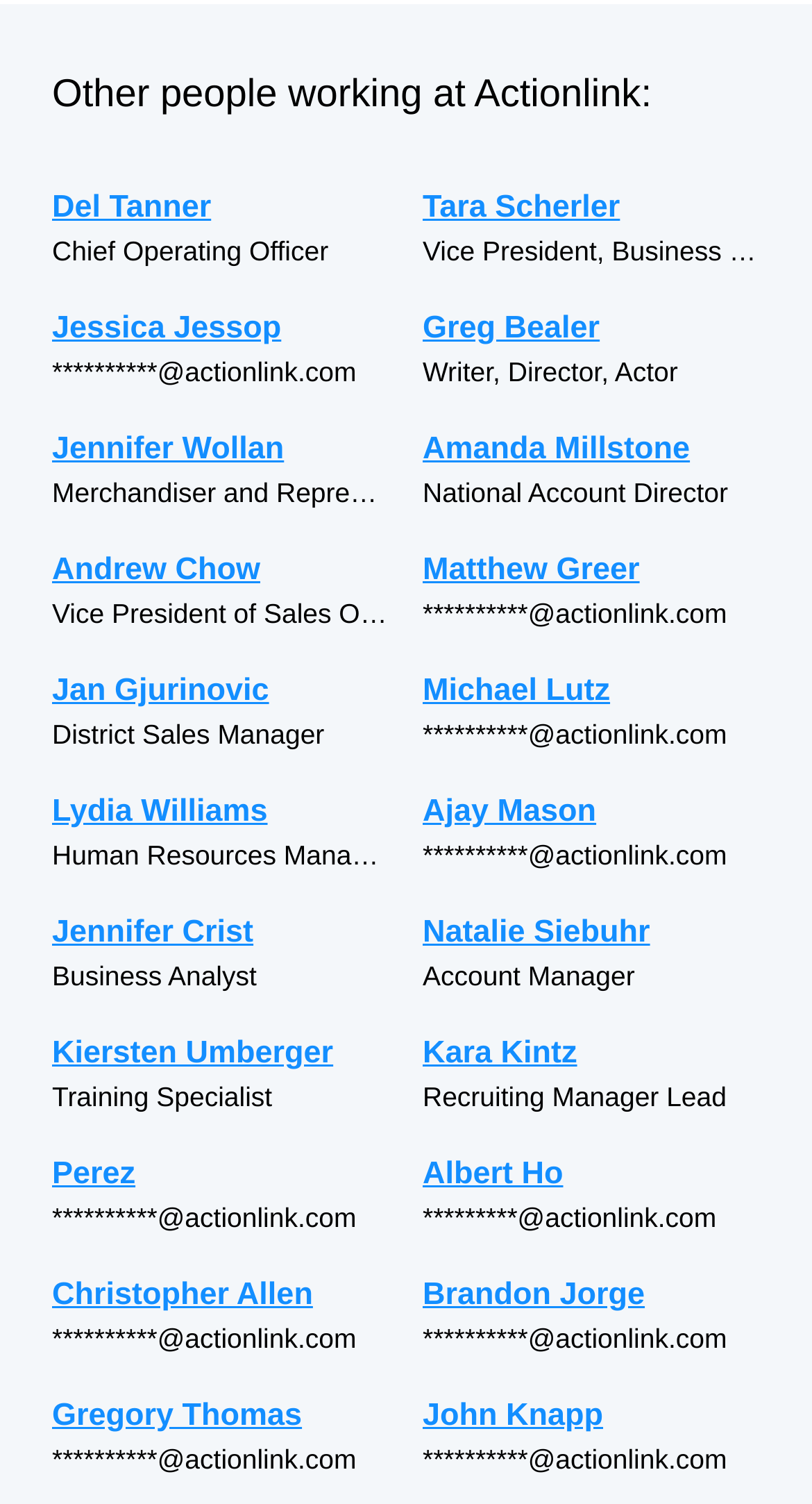Identify the bounding box coordinates of the section to be clicked to complete the task described by the following instruction: "Read about Lydia Williams' role". The coordinates should be four float numbers between 0 and 1, formatted as [left, top, right, bottom].

[0.064, 0.523, 0.479, 0.555]